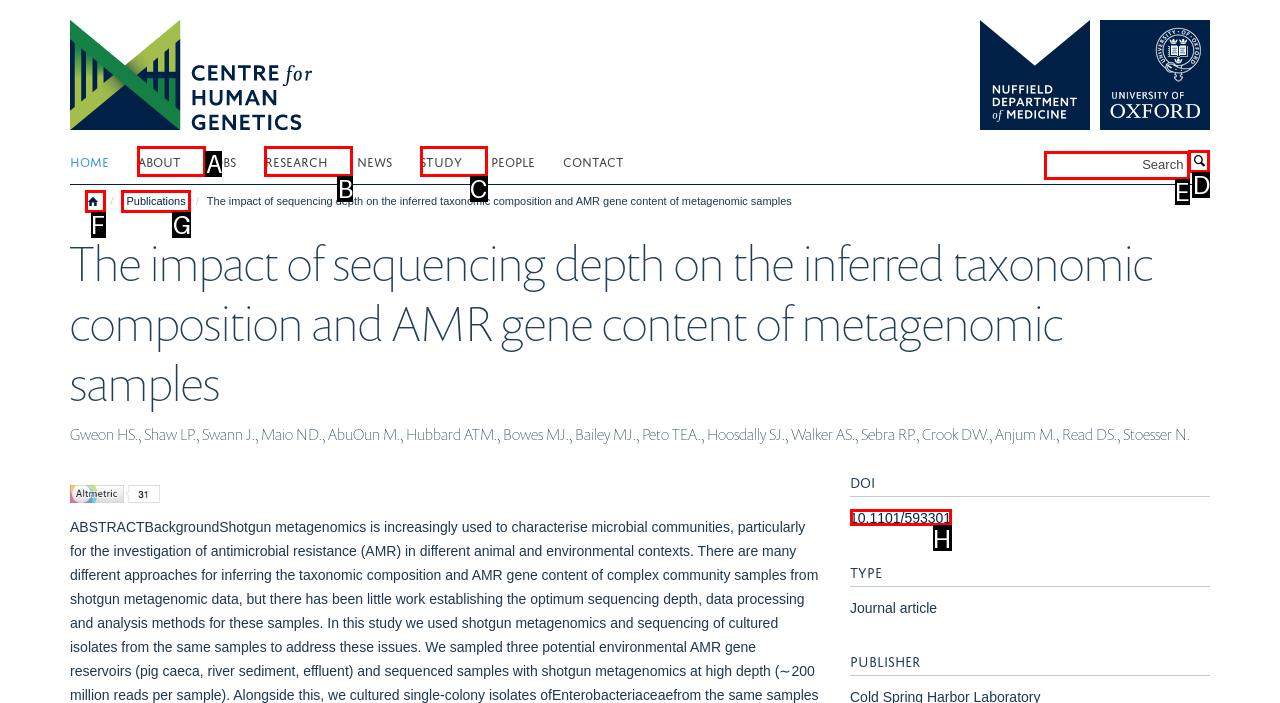Identify the HTML element that matches the description: value="Sign up". Provide the letter of the correct option from the choices.

None